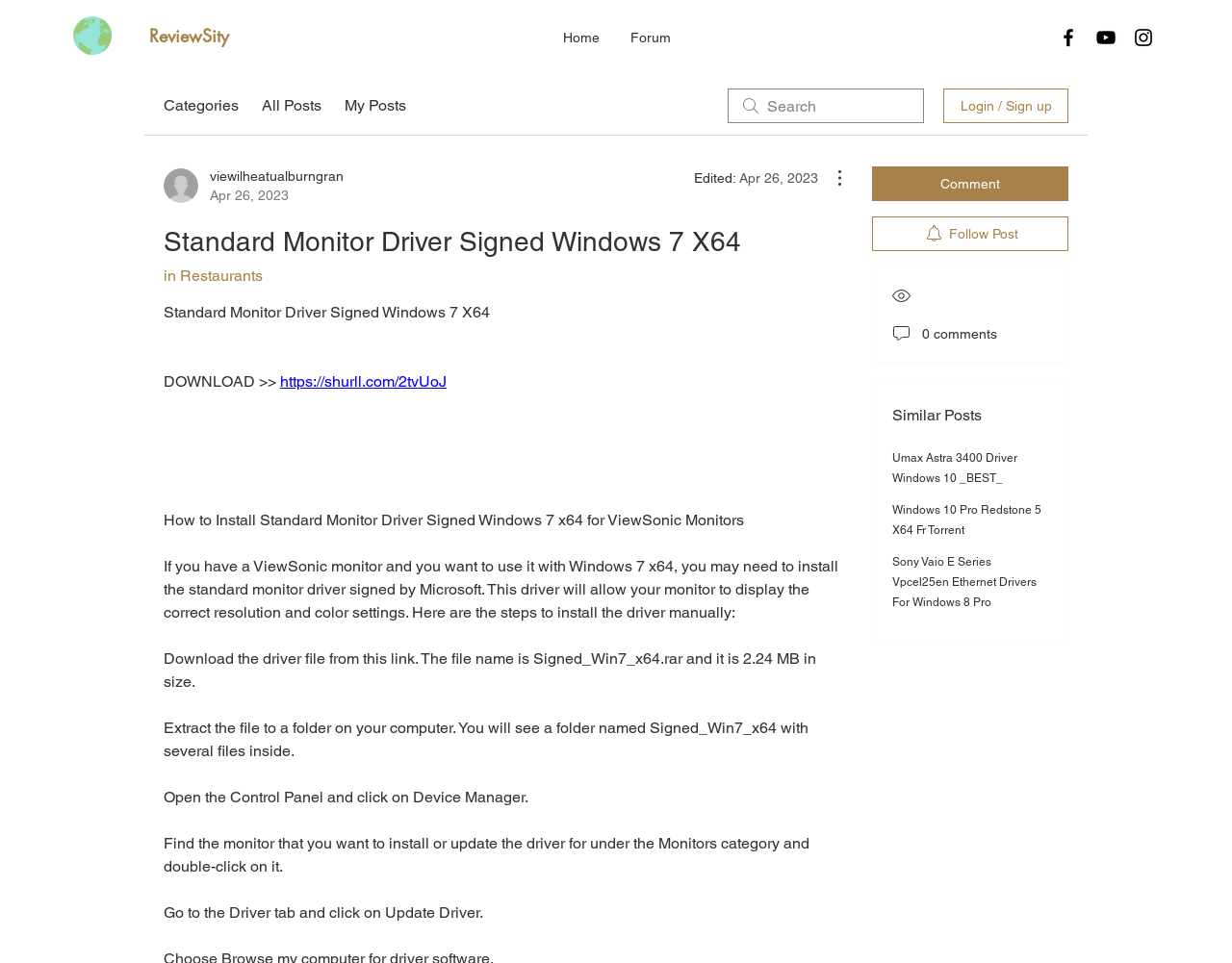Give a detailed account of the webpage's layout and content.

The webpage is a forum discussion page titled "Standard Monitor Driver Signed Windows 7 X64" on the ReviewSity Forum. At the top left, there is a link to the ReviewSity homepage. Next to it, there is a navigation menu with links to "Home" and "Forum". On the top right, there is a social bar with links to Facebook, YouTube, and Instagram, each represented by a black icon.

Below the navigation menu, there are several links to categories, including "Categories", "All Posts", and "My Posts". There is also a search bar and a "Login / Sign up" button. 

The main content of the page is a discussion thread about installing a standard monitor driver for ViewSonic monitors on Windows 7 x64. The thread title is "Standard Monitor Driver Signed Windows 7 X64" and it has a download link to a file named "Signed_Win7_x64.rar". The thread contains a step-by-step guide on how to install the driver manually, including downloading the file, extracting it, and updating the driver through the Control Panel.

Below the thread, there are buttons to "Comment" and "Follow Post". There are also several images and a text indicating "0 comments". Further down, there is a section titled "Similar Posts" with links to other related discussions, including "Umax Astra 3400 Driver Windows 10", "Windows 10 Pro Redstone 5 X64 Fr Torrent", and "Sony Vaio E Series Vpcel25en Ethernet Drivers For Windows 8 Pro".